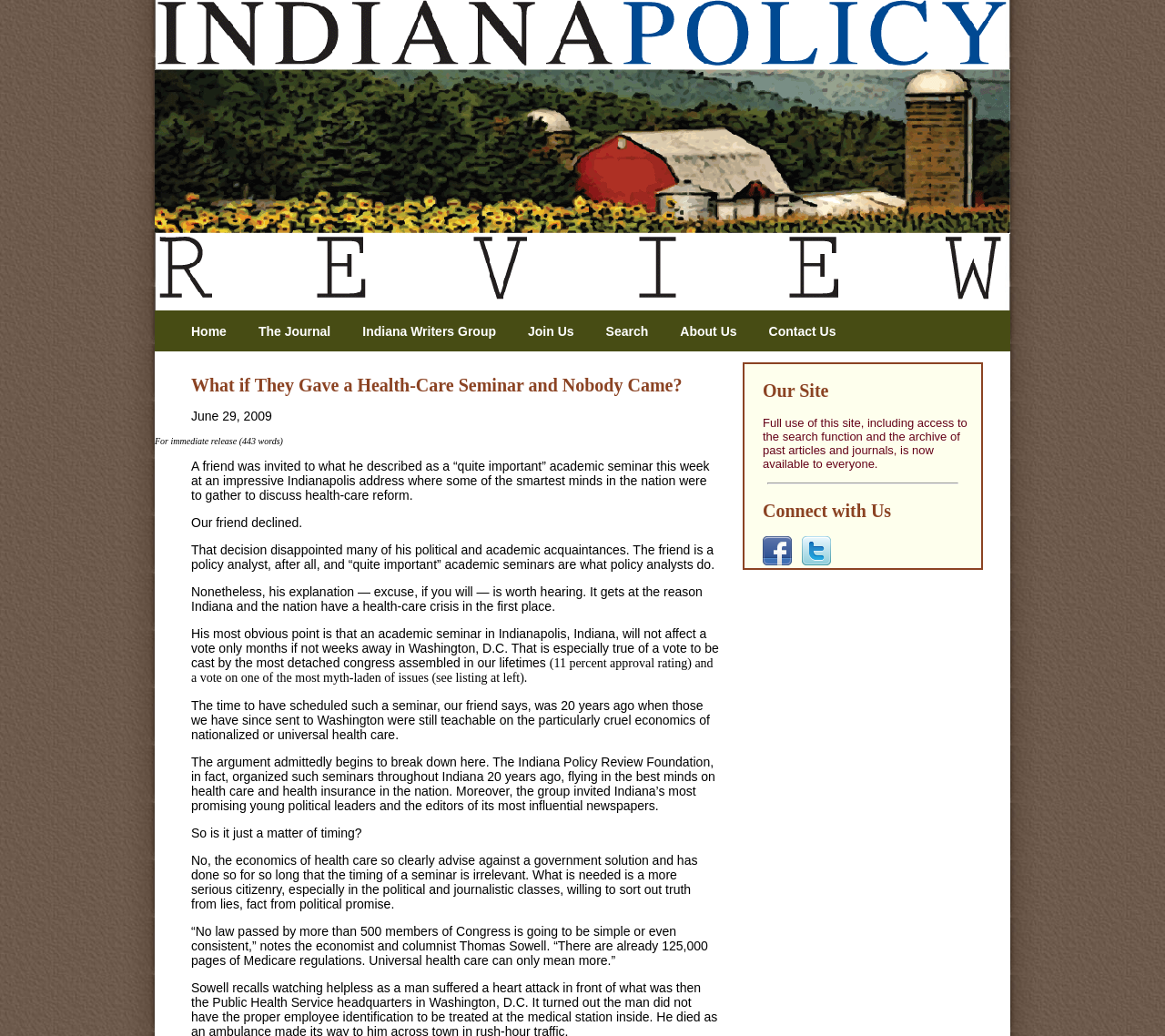Pinpoint the bounding box coordinates of the clickable area needed to execute the instruction: "Click the 'Twitter' link". The coordinates should be specified as four float numbers between 0 and 1, i.e., [left, top, right, bottom].

[0.688, 0.535, 0.713, 0.549]